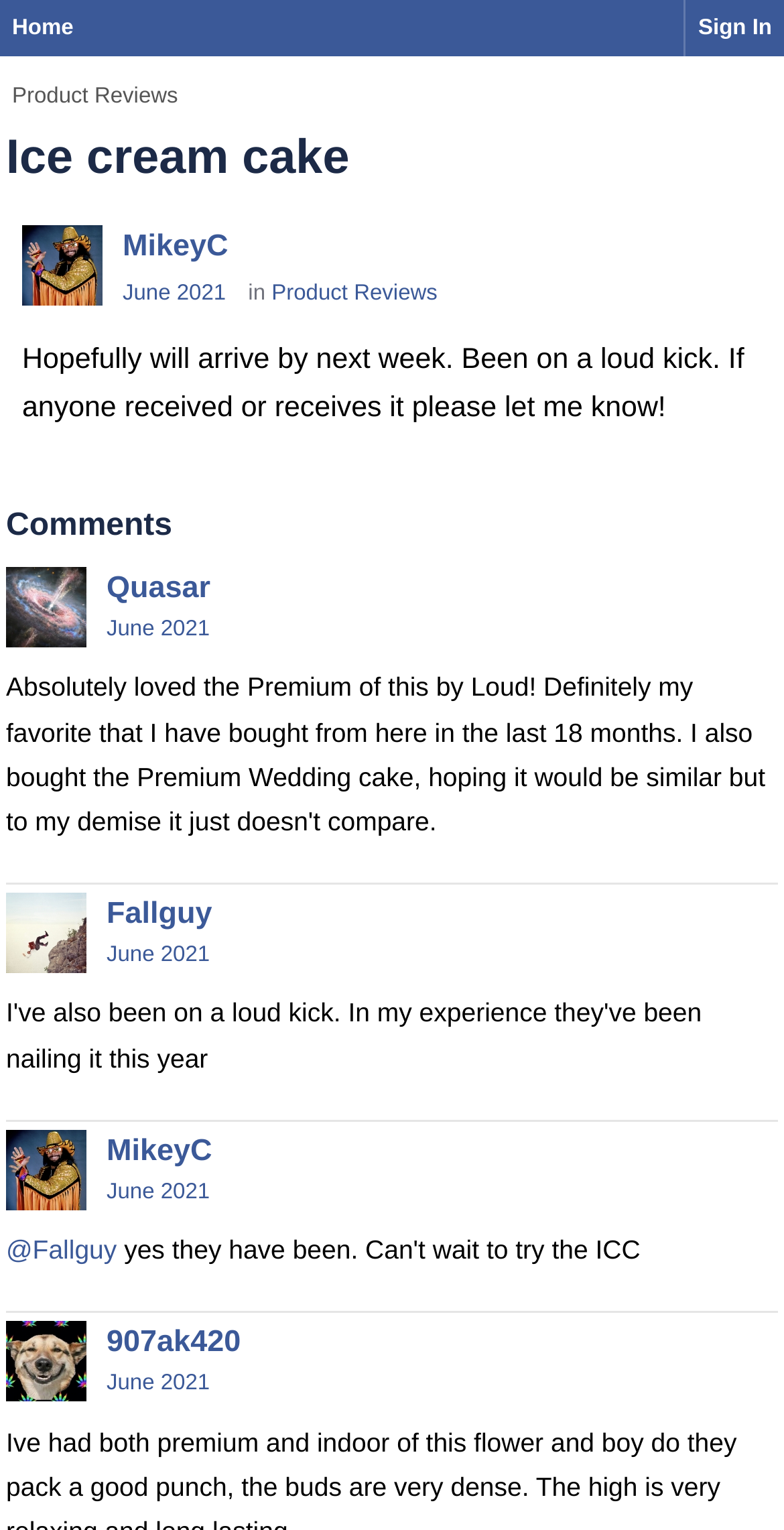Determine the bounding box coordinates of the section I need to click to execute the following instruction: "Reply to Fallguy". Provide the coordinates as four float numbers between 0 and 1, i.e., [left, top, right, bottom].

[0.008, 0.56, 0.11, 0.612]